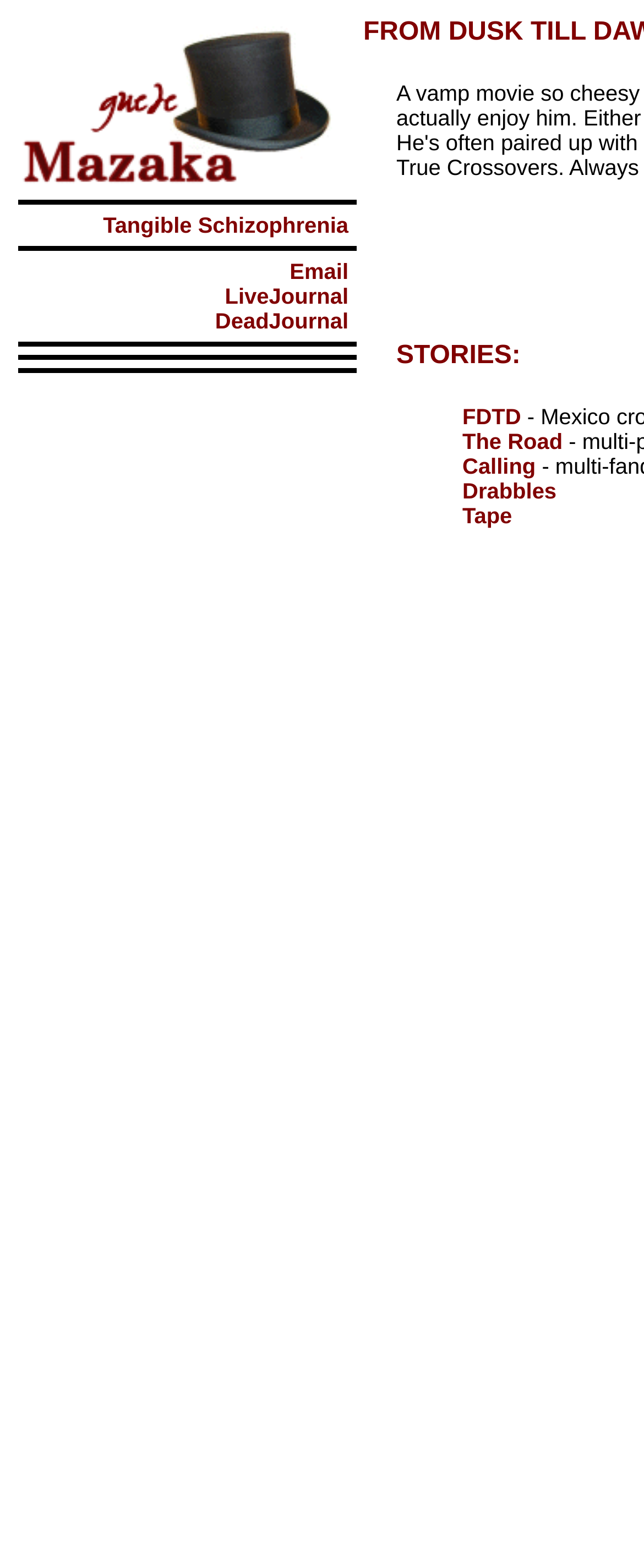What is the category of stories listed on the webpage?
From the details in the image, provide a complete and detailed answer to the question.

On the bottom-right corner of the webpage, there is a section titled 'STORIES:' which lists several categories of stories. These categories are 'FDTD', 'The Road', 'Calling', 'Drabbles', and 'Tape', which are likely to be different types of stories or genres.